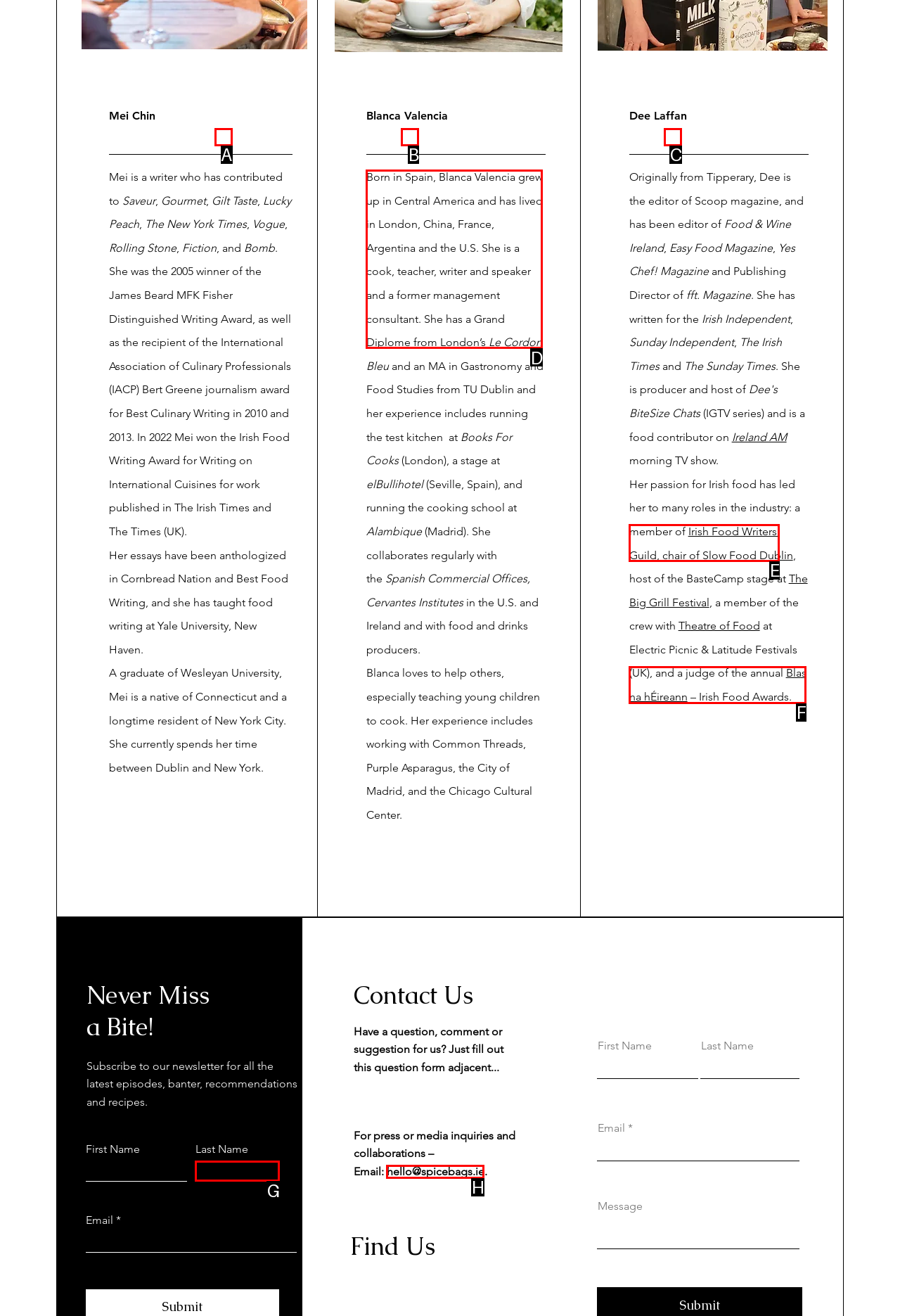Identify the correct letter of the UI element to click for this task: Read more about Blanca Valencia
Respond with the letter from the listed options.

D